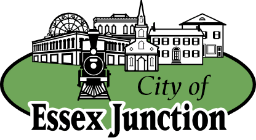What color is the text?
Could you answer the question with a detailed and thorough explanation?

The words 'City of Essex Junction' are artistically displayed in bold black text, which emphasizes the city's identity and provides a clear visual representation of the city's name.